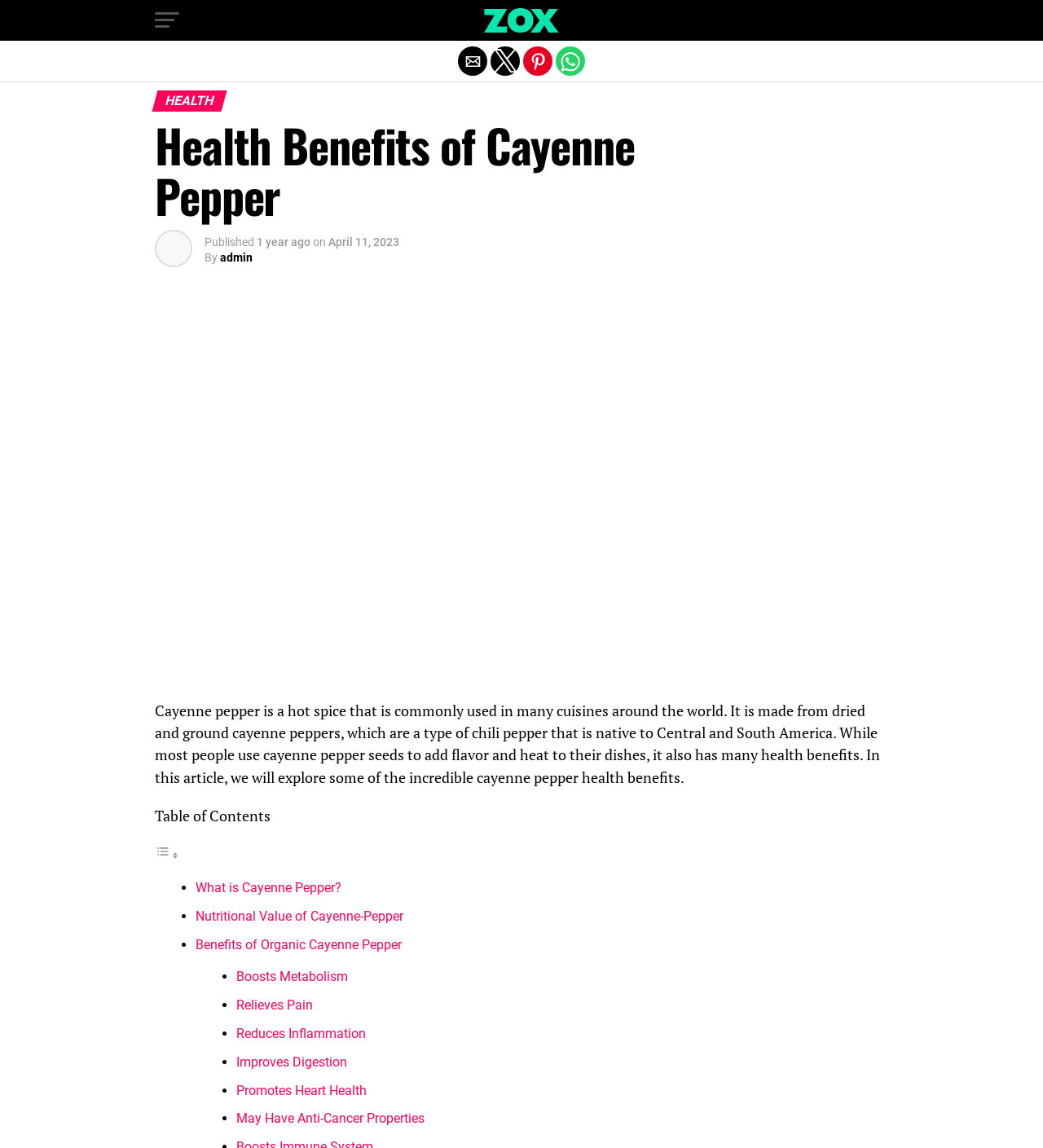Determine the bounding box coordinates of the region I should click to achieve the following instruction: "Exit mobile version". Ensure the bounding box coordinates are four float numbers between 0 and 1, i.e., [left, top, right, bottom].

[0.0, 0.0, 1.0, 0.033]